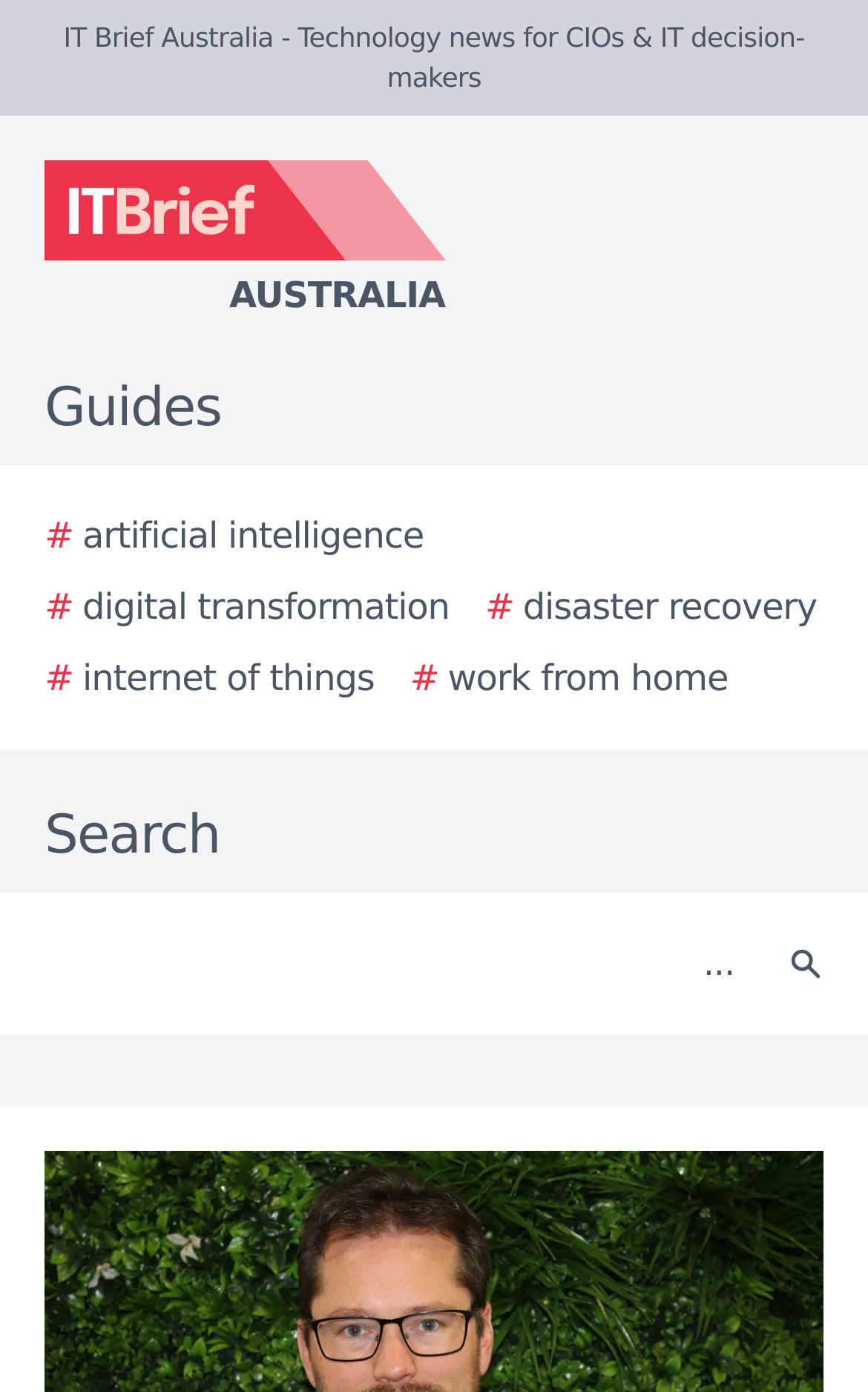Determine the bounding box coordinates in the format (top-left x, top-left y, bottom-right x, bottom-right y). Ensure all values are floating point numbers between 0 and 1. Identify the bounding box of the UI element described by: alt="Read All Day!"

None